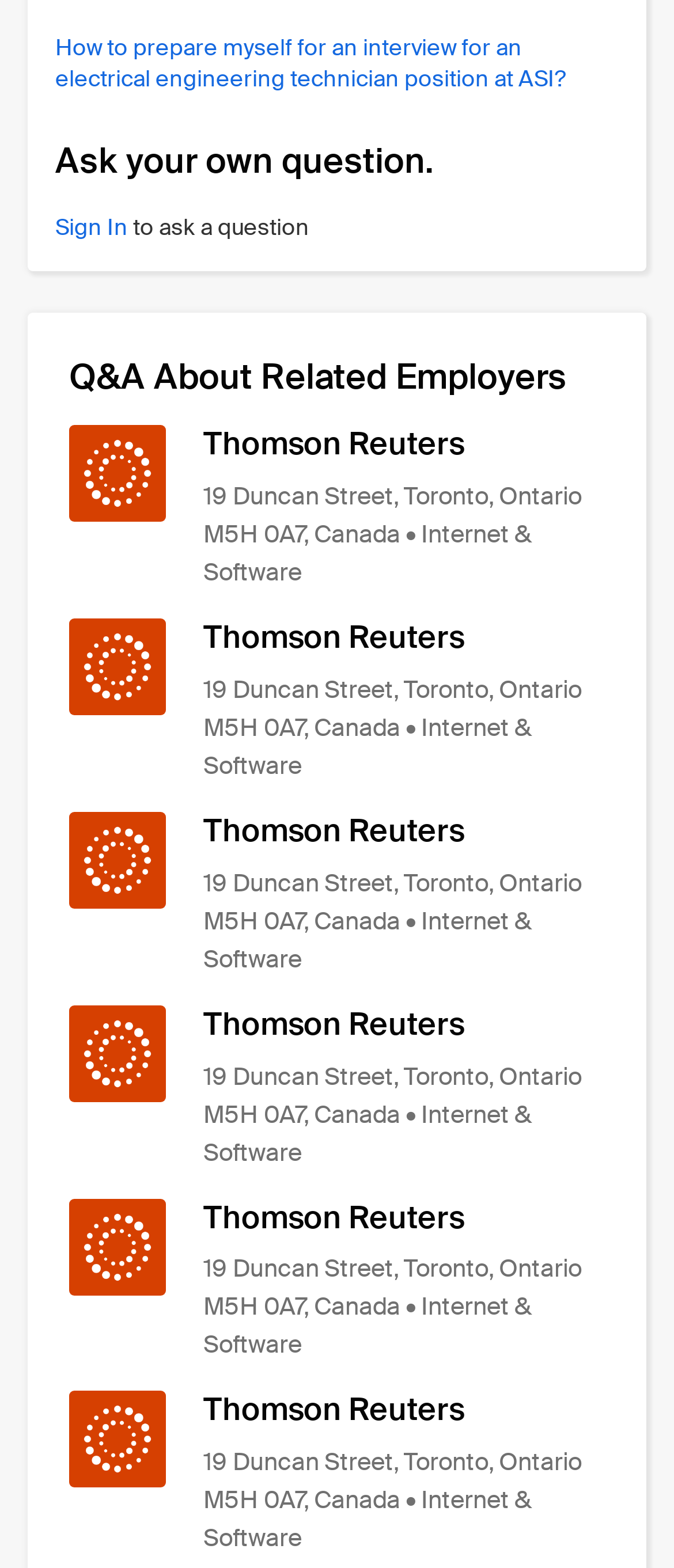Determine the bounding box coordinates for the HTML element mentioned in the following description: "Sign In". The coordinates should be a list of four floats ranging from 0 to 1, represented as [left, top, right, bottom].

[0.082, 0.135, 0.19, 0.154]